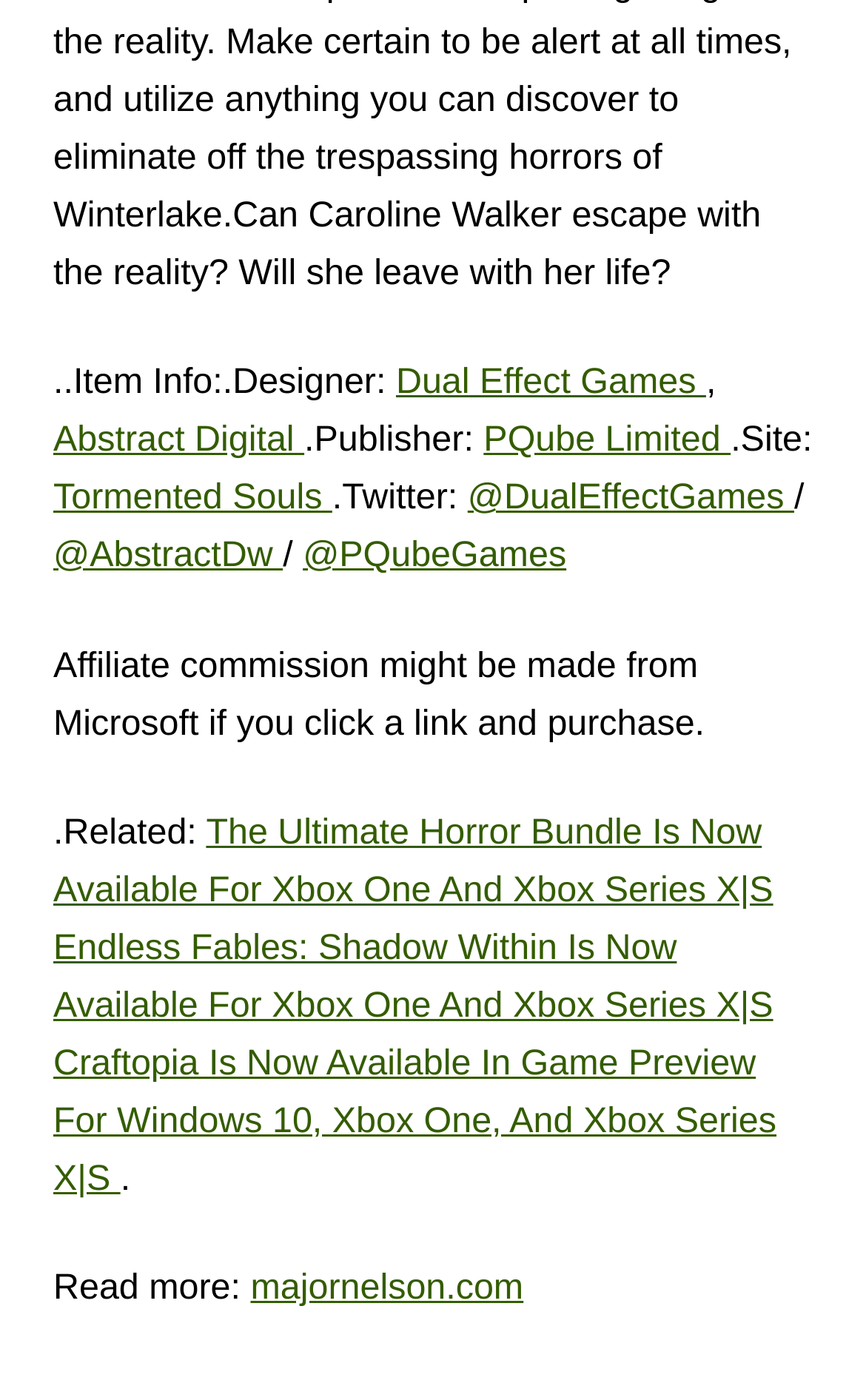What is the Twitter handle of Dual Effect Games?
Using the image as a reference, answer with just one word or a short phrase.

@DualEffectGames